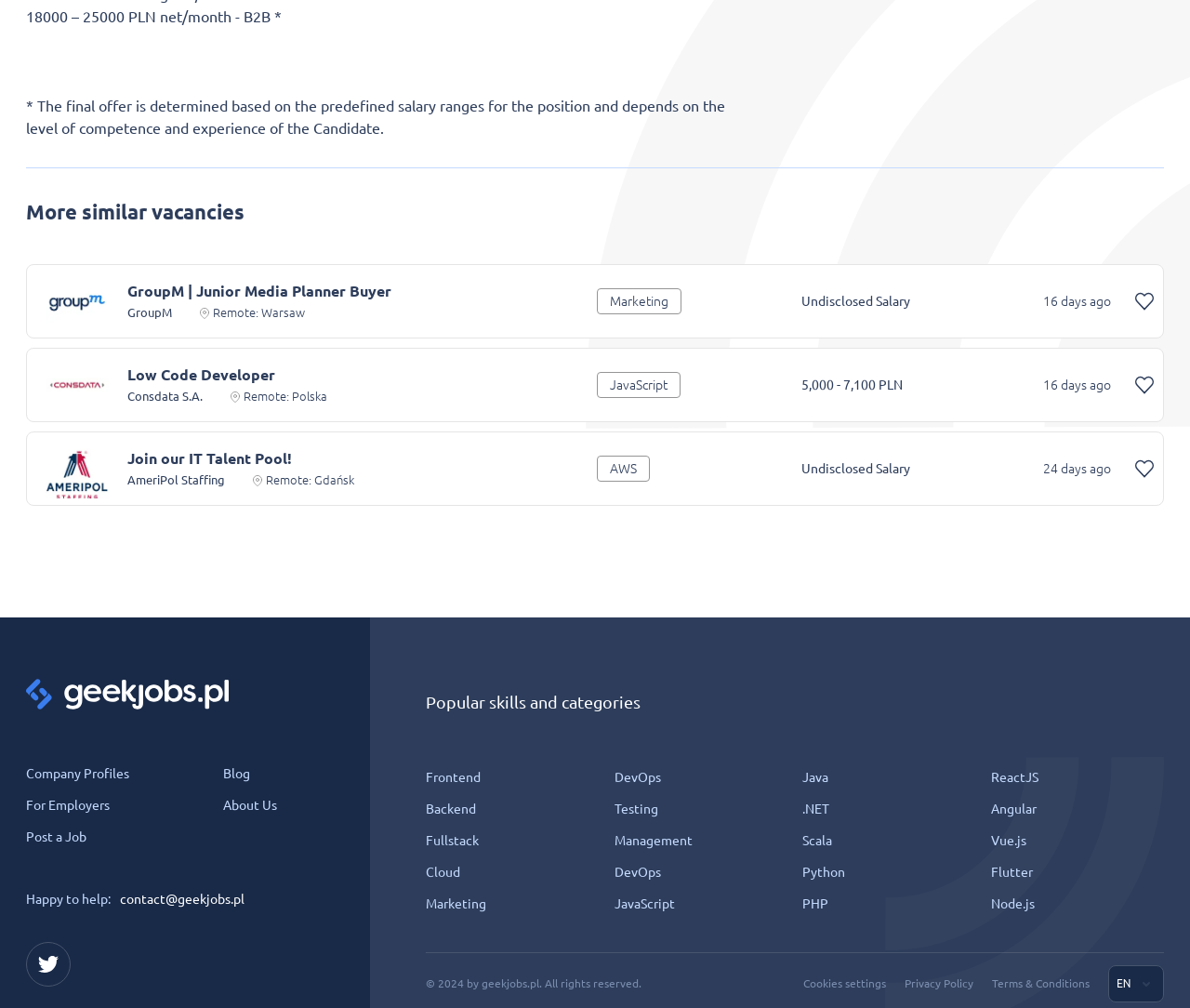What is the popular skill or category listed below the main content?
Respond to the question with a well-detailed and thorough answer.

Below the main content, there is a section listing popular skills and categories, and one of the options is Frontend, which is a type of software development.